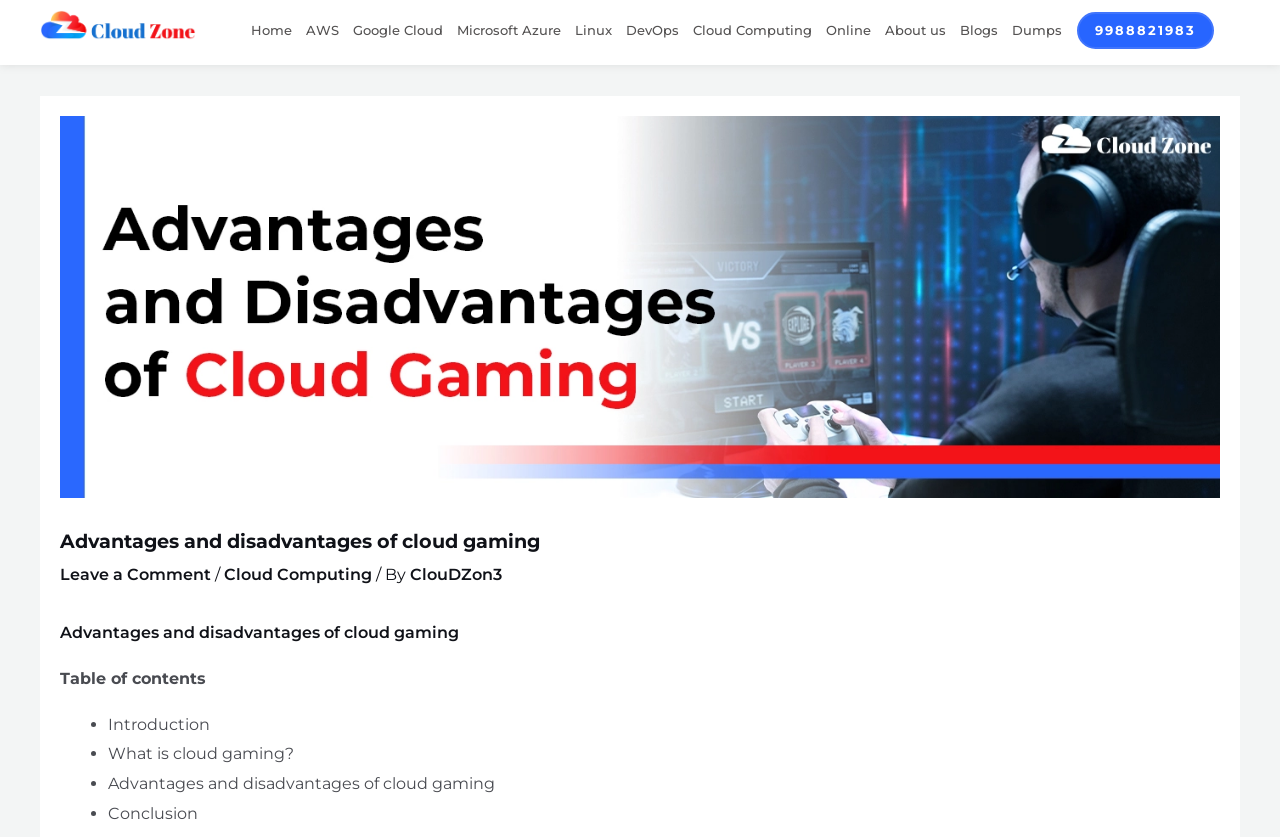Please respond to the question using a single word or phrase:
How many sections are in the table of contents?

4